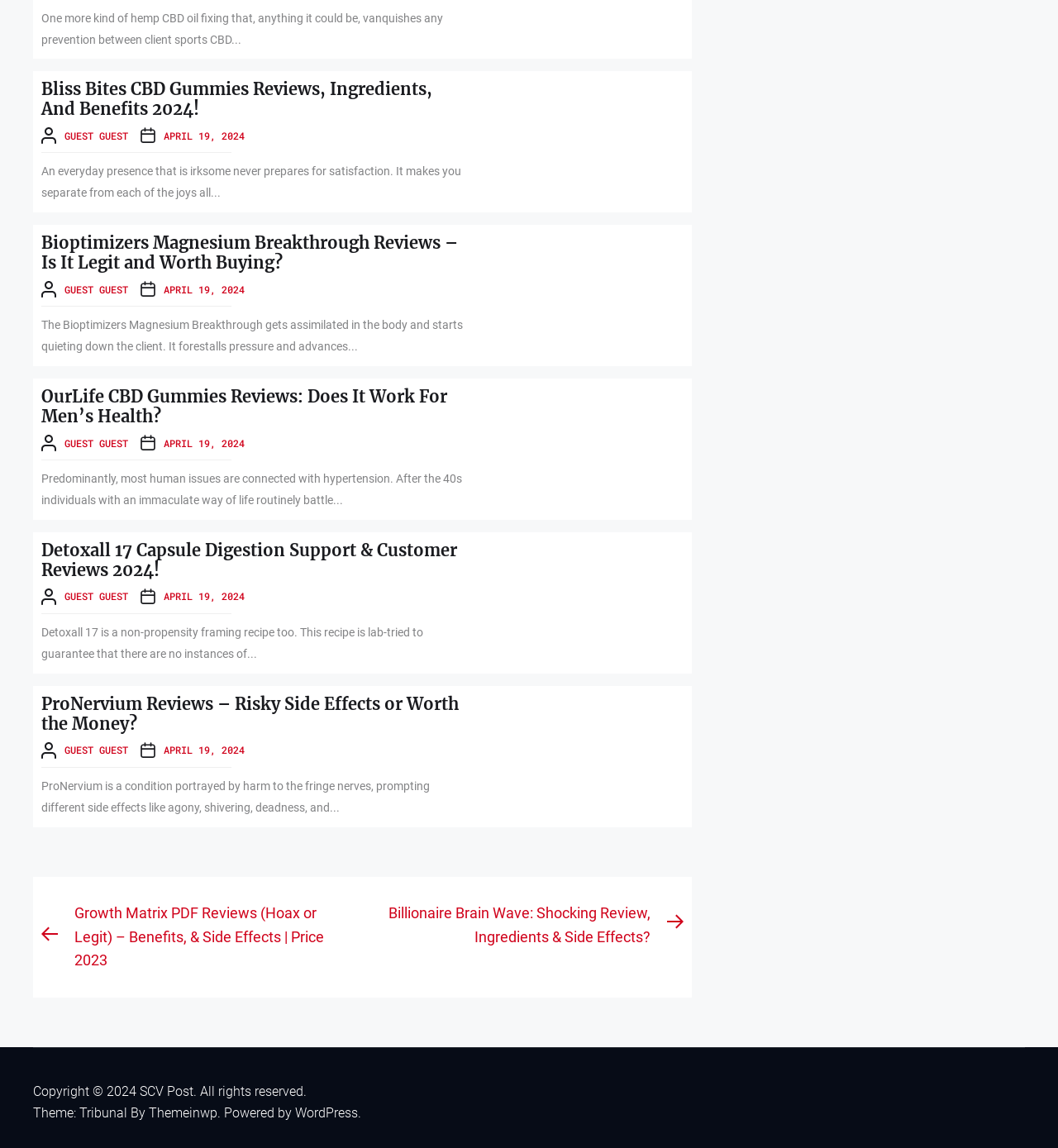Please determine the bounding box coordinates of the section I need to click to accomplish this instruction: "Click on the 'Bliss Bites CBD Gummies Reviews, Ingredients, And Benefits 2024!' link".

[0.039, 0.069, 0.409, 0.104]